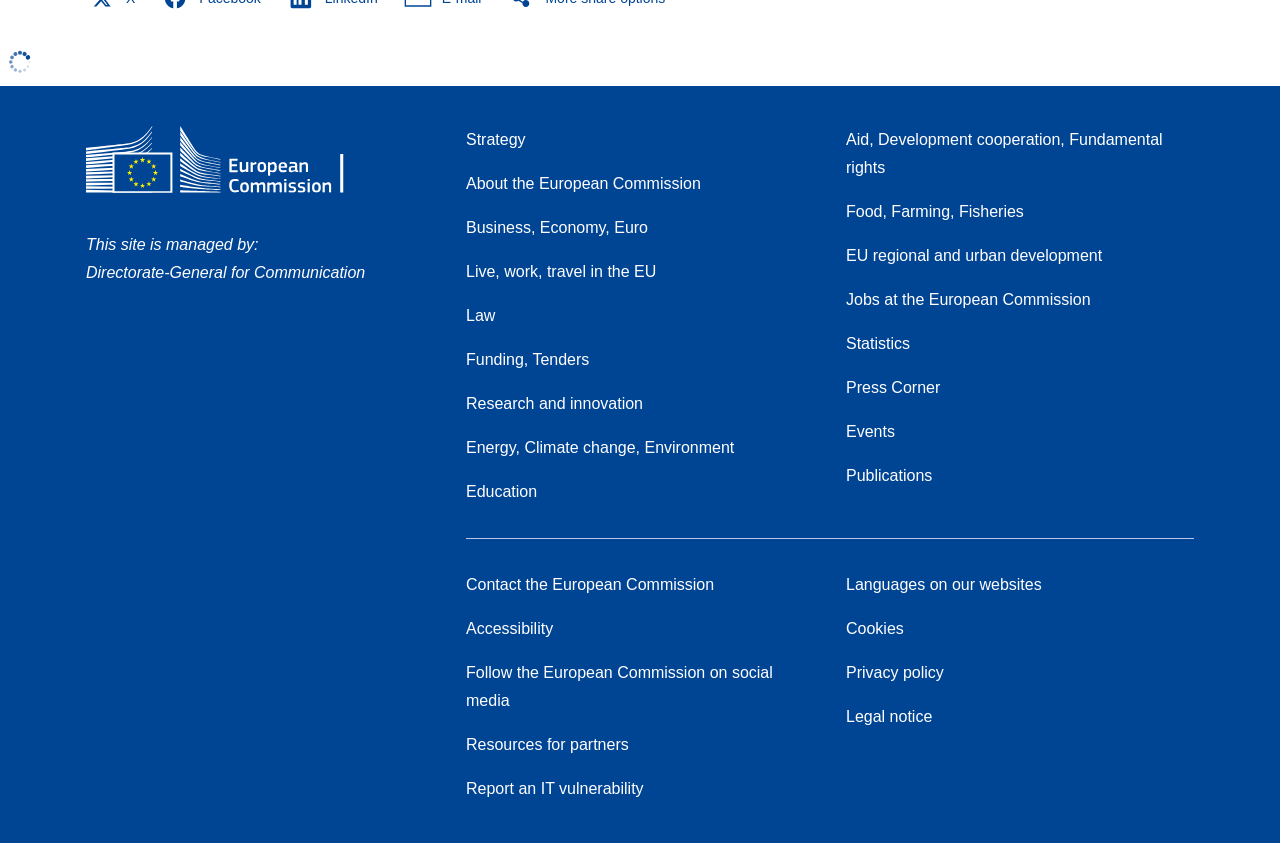What is the purpose of the 'Contact the European Commission' link?
We need a detailed and exhaustive answer to the question. Please elaborate.

The purpose of the 'Contact the European Commission' link can be inferred by its name and location on the webpage. It is likely that this link leads to a page where users can find contact information or a form to submit inquiries to the European Commission.